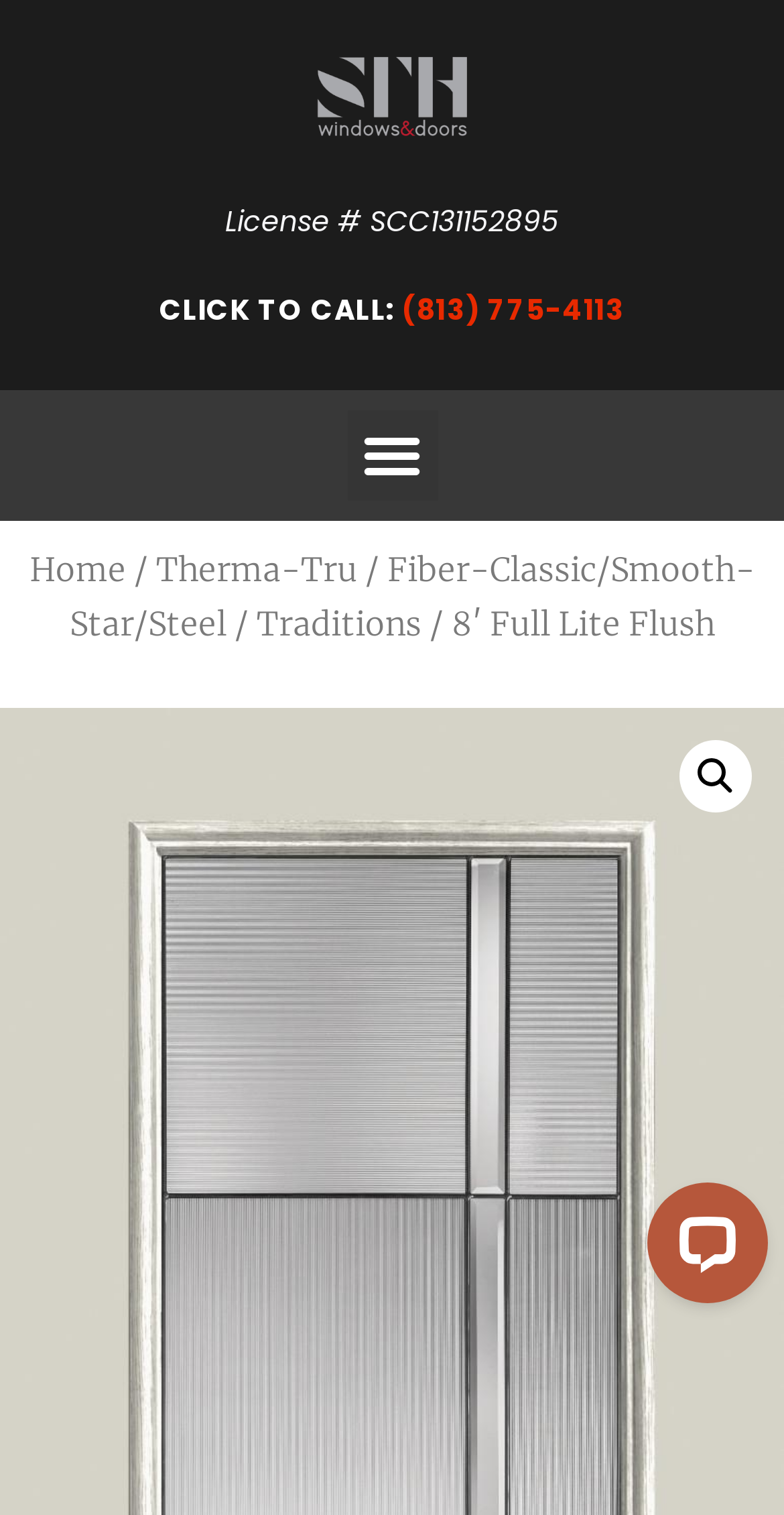Please determine the bounding box coordinates of the element's region to click for the following instruction: "View IQOS新闻".

None